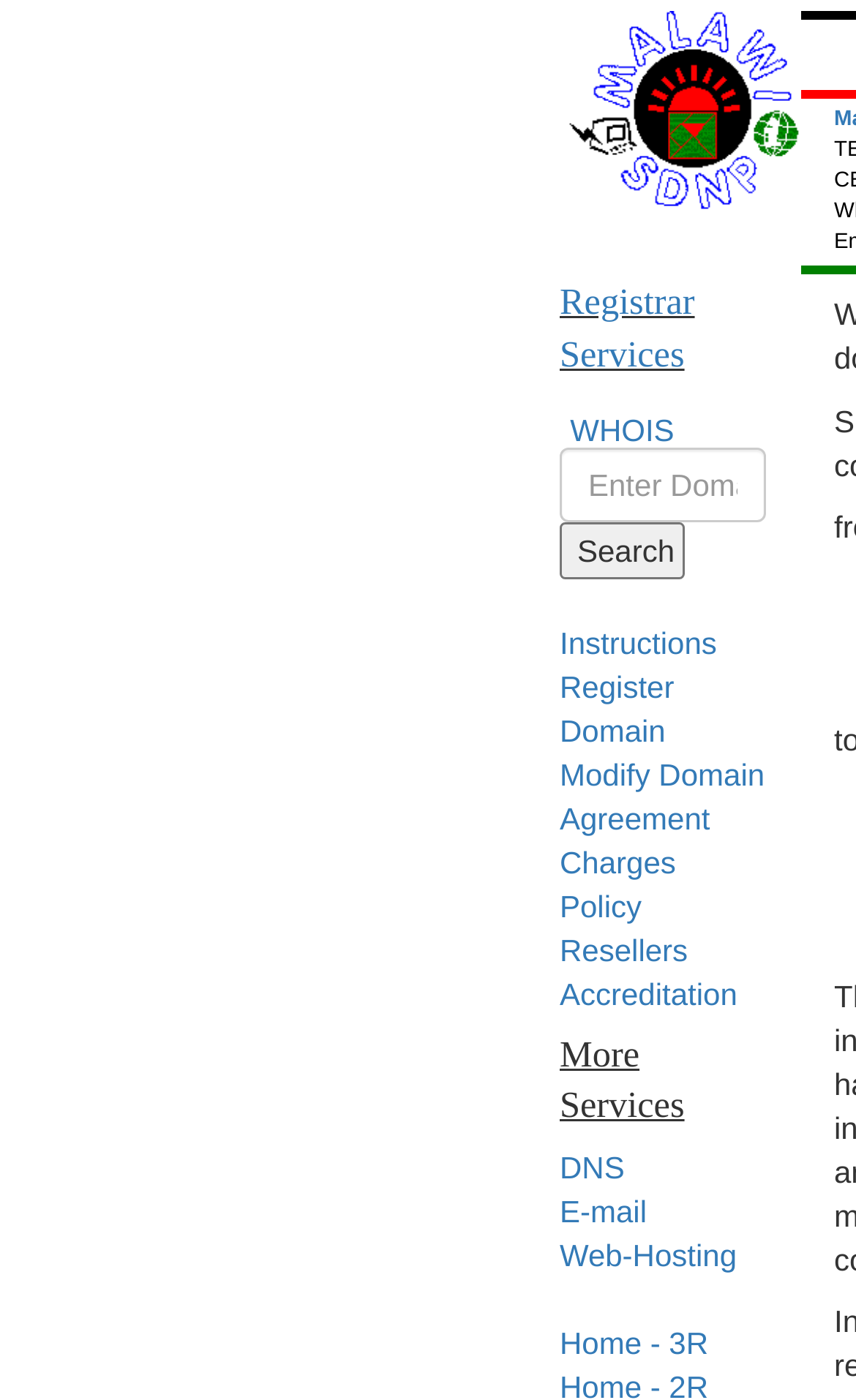Determine the bounding box coordinates of the clickable region to follow the instruction: "Get registrar services".

[0.654, 0.2, 0.812, 0.268]